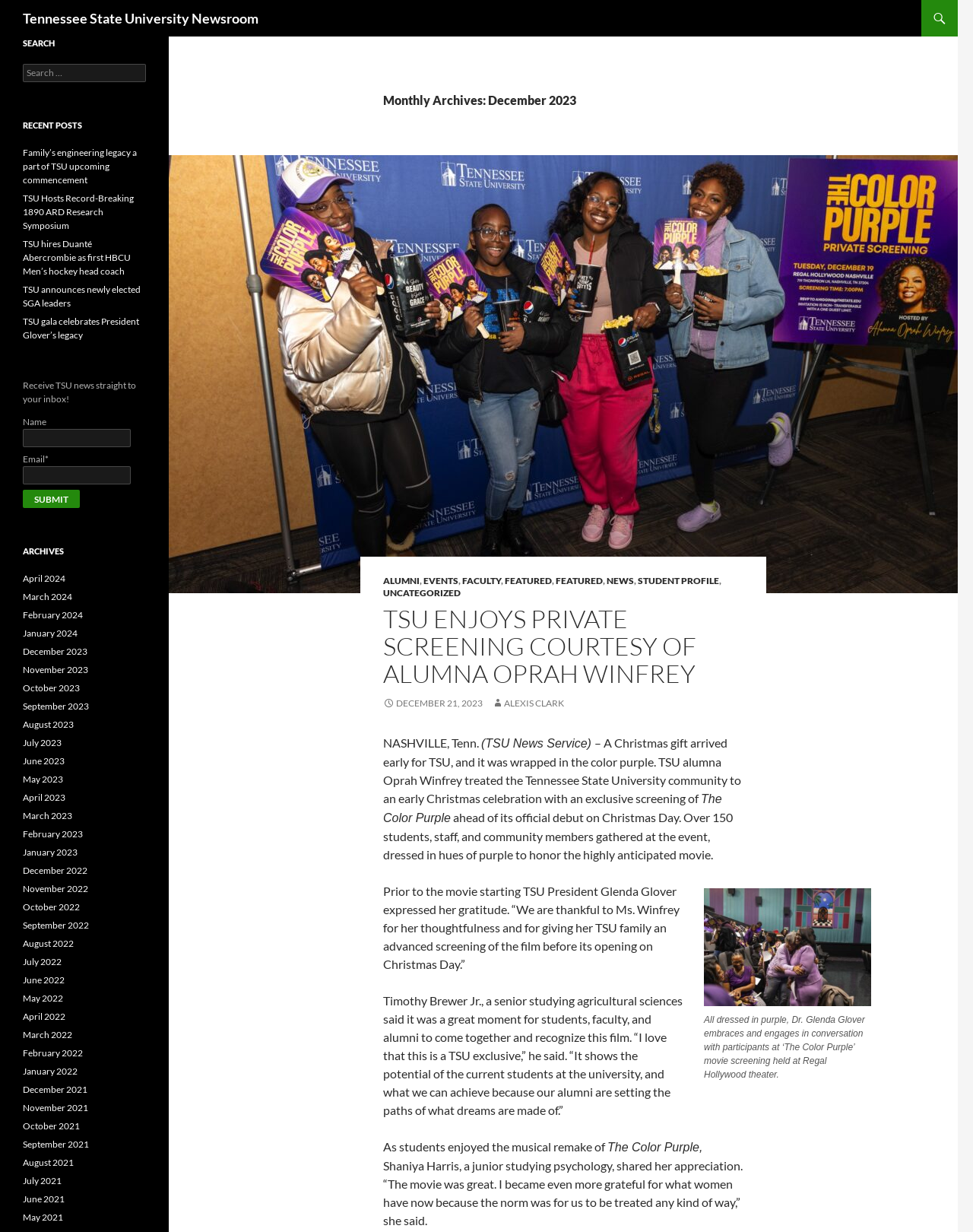Locate the UI element described as follows: "Tennessee State University Newsroom". Return the bounding box coordinates as four float numbers between 0 and 1 in the order [left, top, right, bottom].

[0.023, 0.0, 0.266, 0.03]